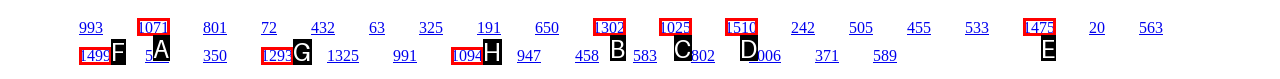Based on the given description: 1510, determine which HTML element is the best match. Respond with the letter of the chosen option.

D